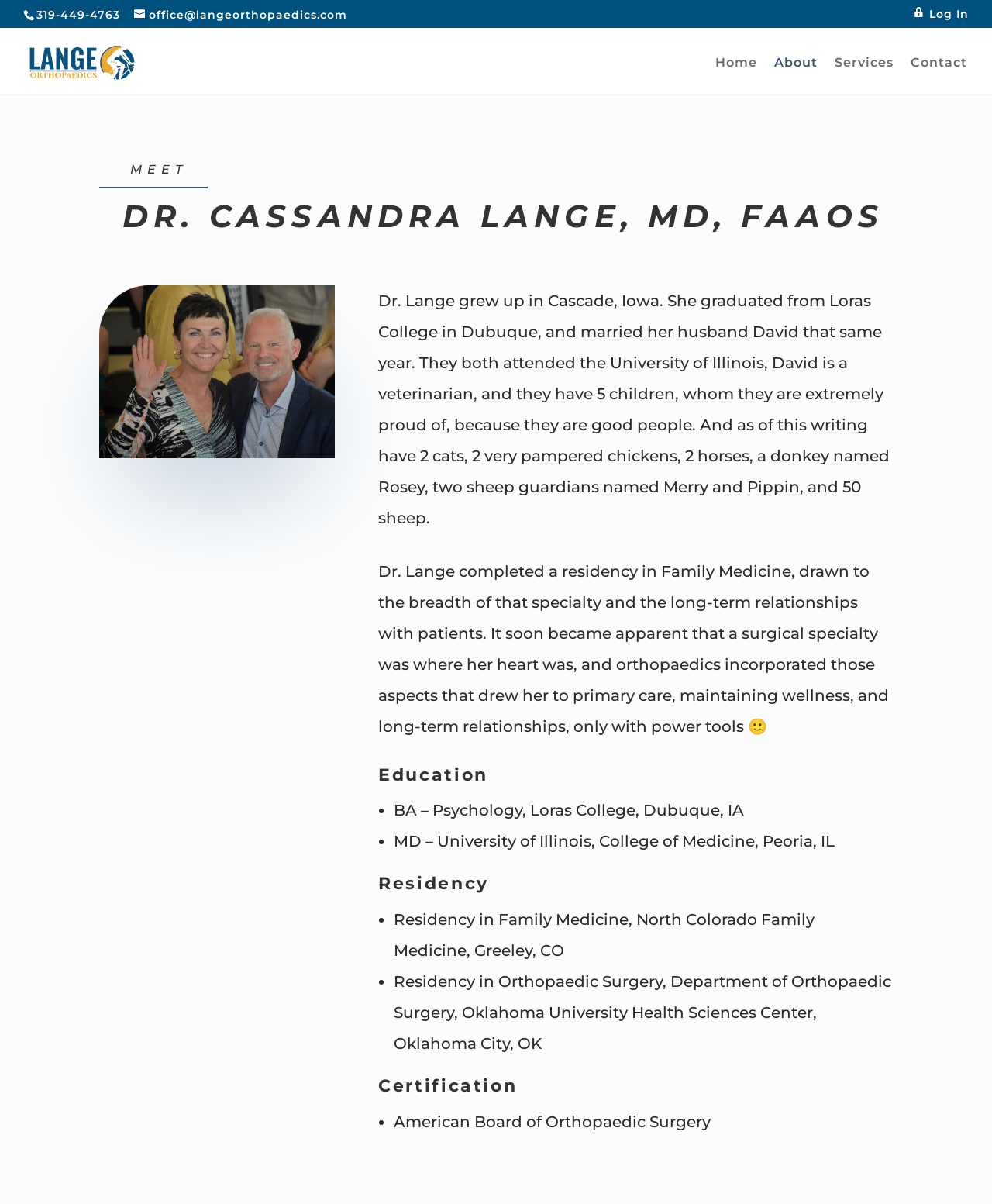Answer the question below with a single word or a brief phrase: 
What is the name of Dr. Lange's donkey?

Rosey